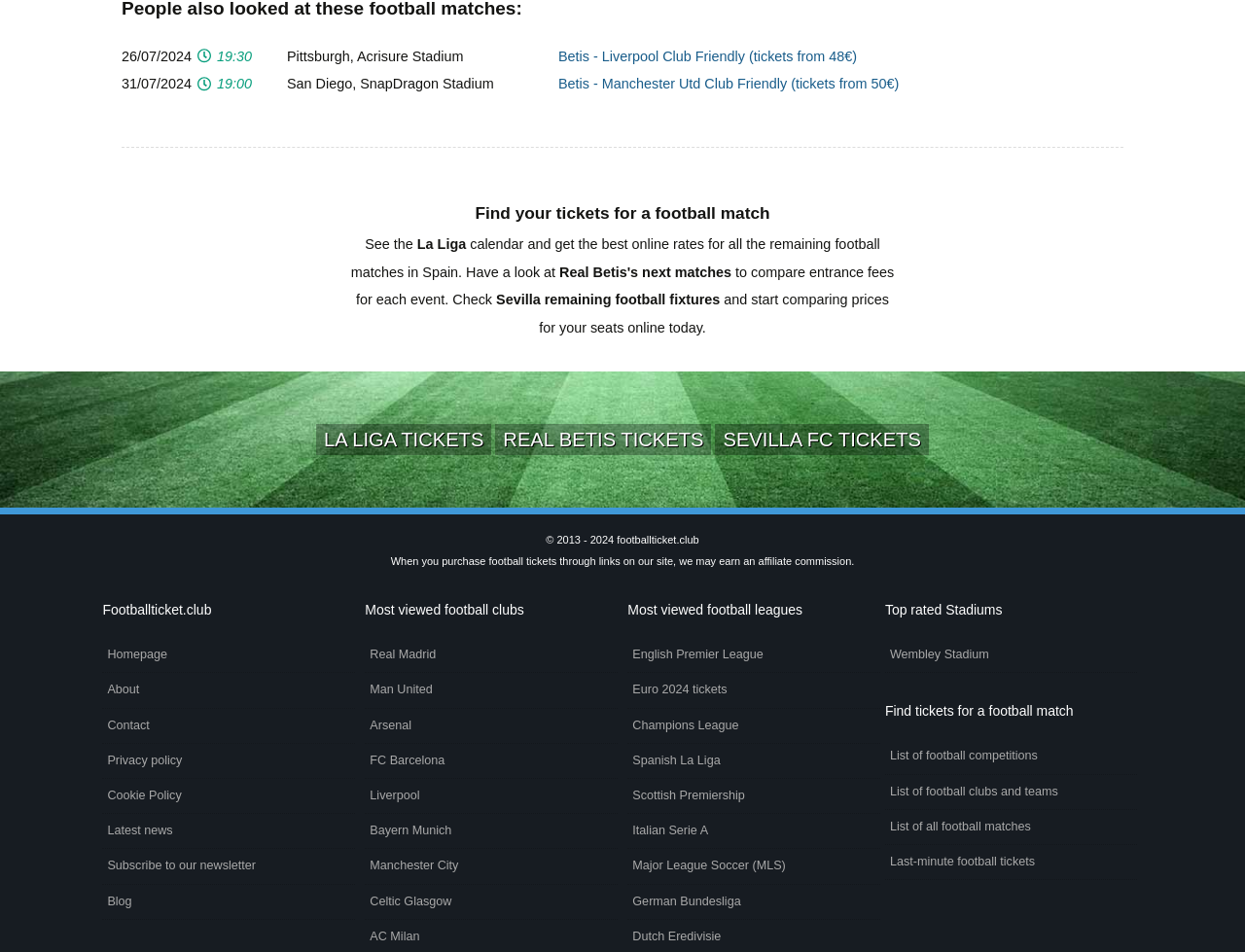Given the element description Homepage, specify the bounding box coordinates of the corresponding UI element in the format (top-left x, top-left y, bottom-right x, bottom-right y). All values must be between 0 and 1.

[0.082, 0.67, 0.285, 0.707]